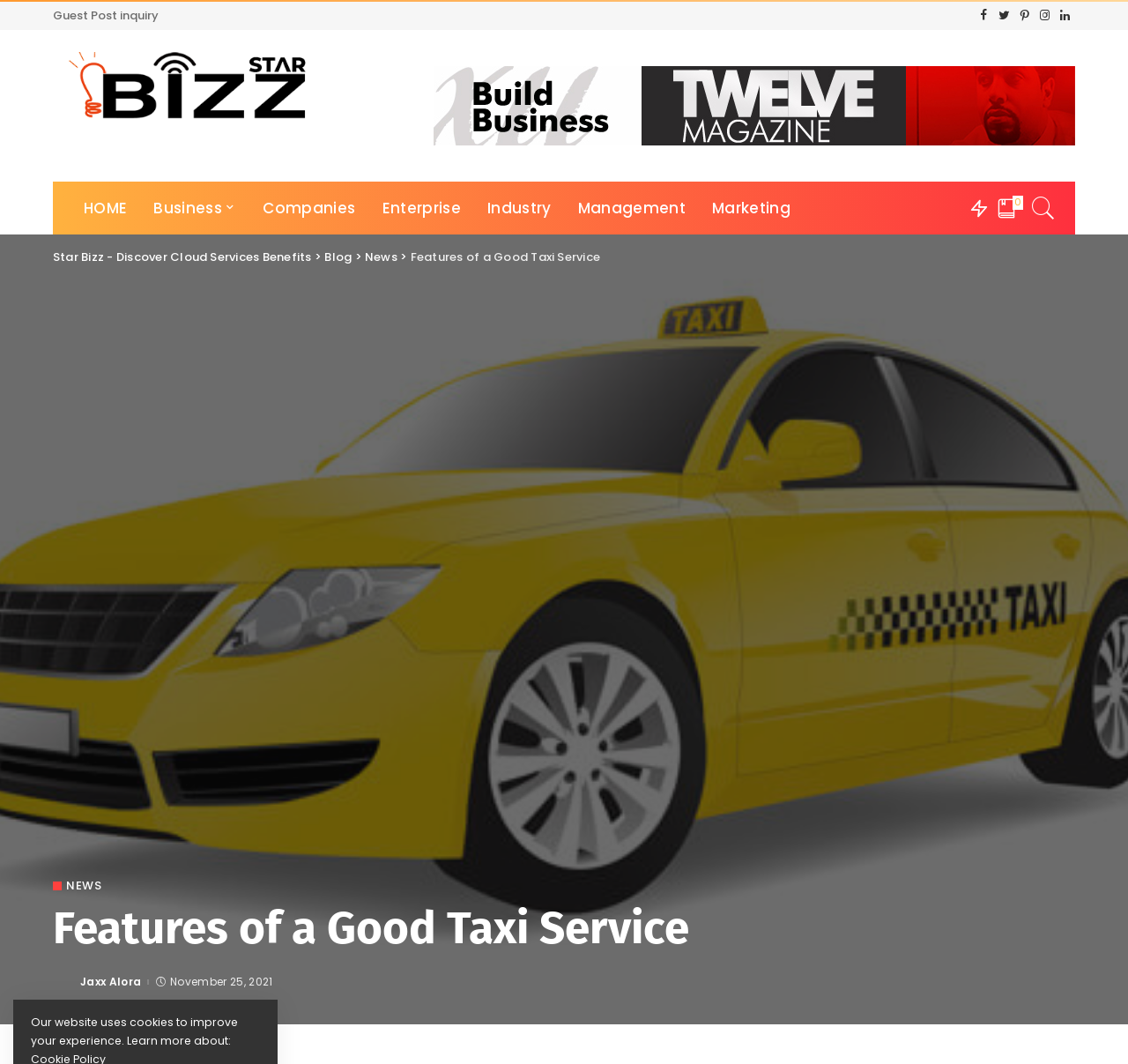Please determine the bounding box coordinates for the element that should be clicked to follow these instructions: "Click on Guest Post inquiry".

[0.047, 0.008, 0.146, 0.022]